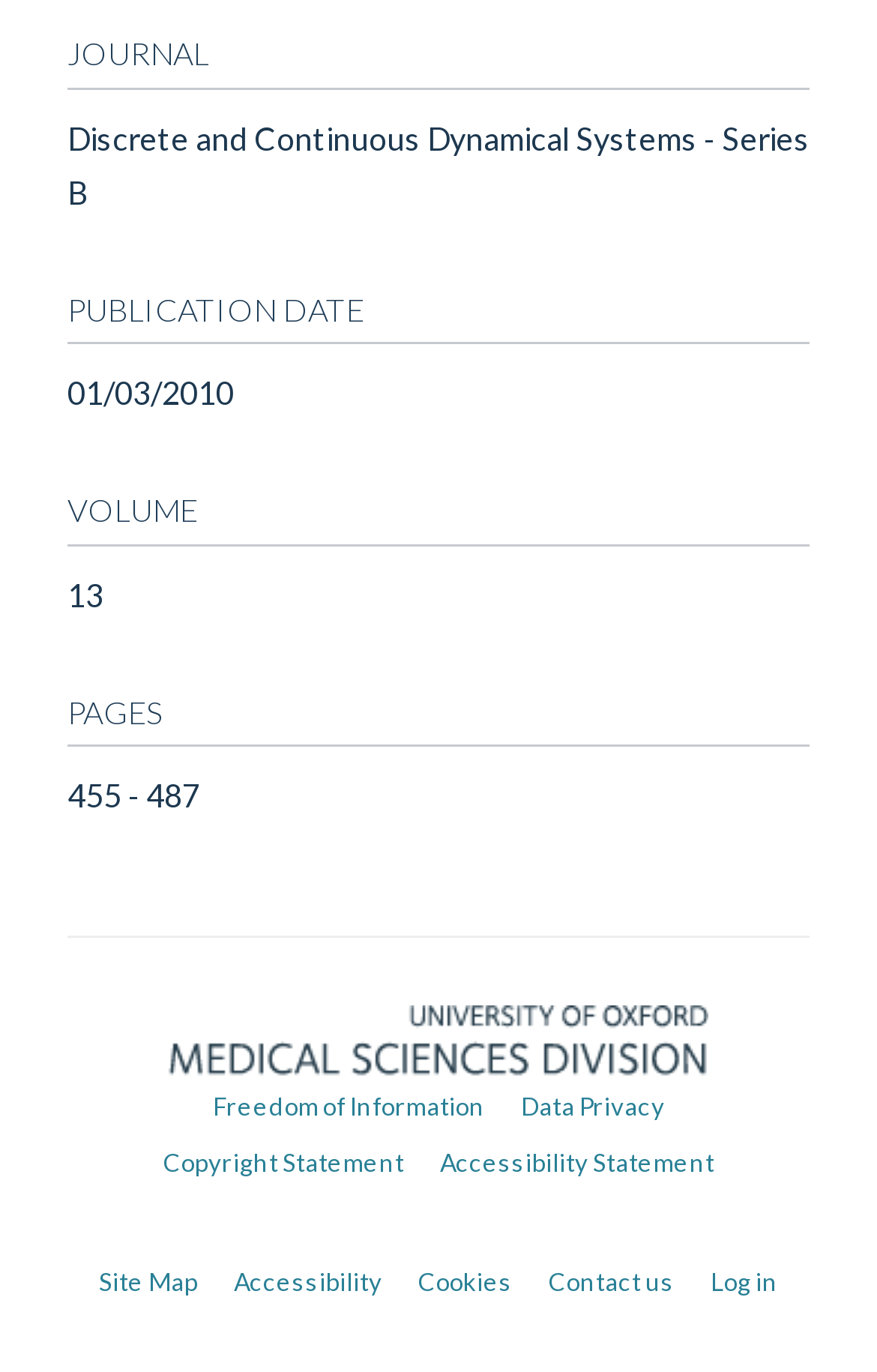Please provide a short answer using a single word or phrase for the question:
What is the name of the university division associated with the journal?

Medical Sciences Division, University of Oxford